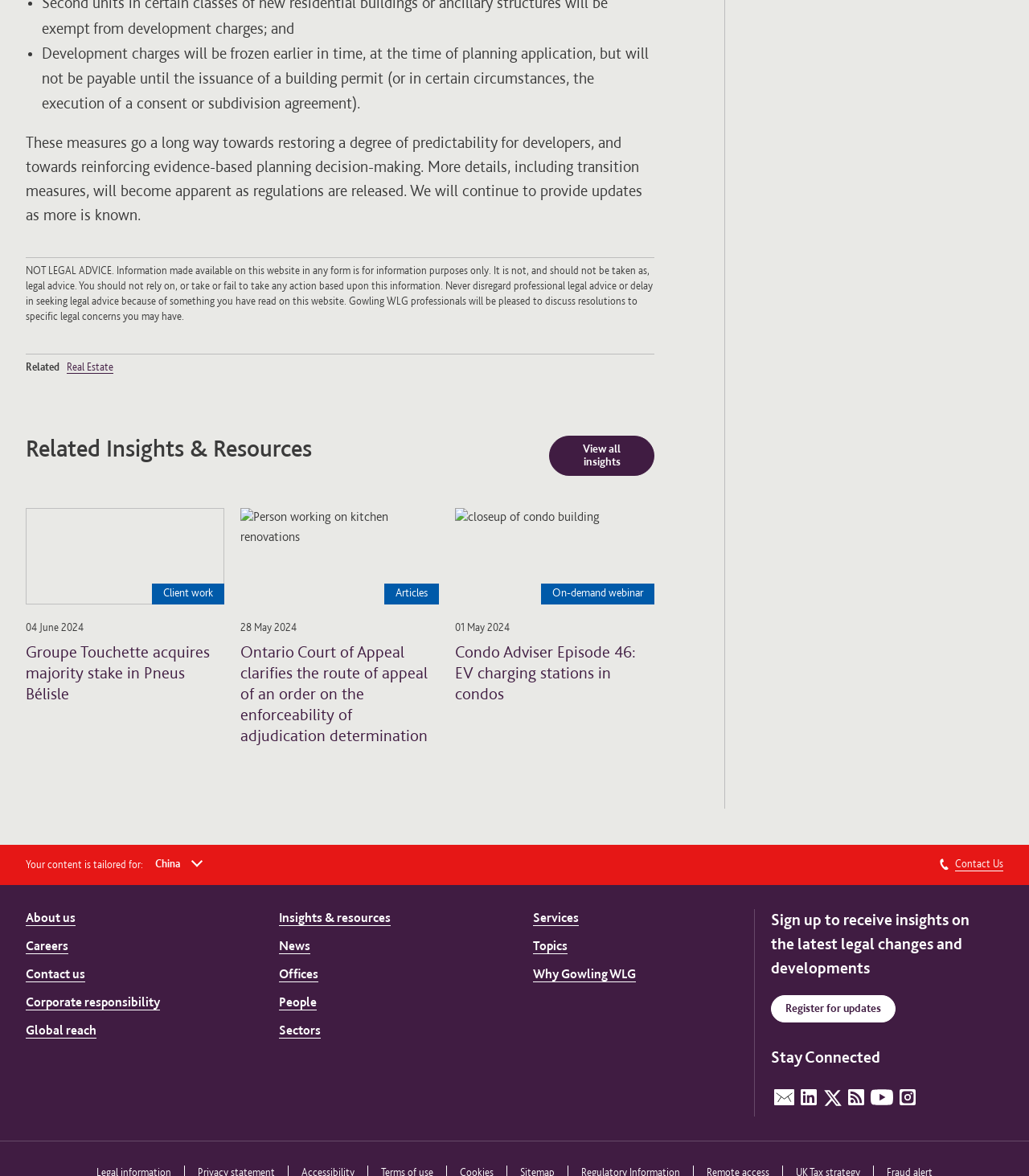Please find the bounding box coordinates for the clickable element needed to perform this instruction: "Click on the 'Software Informer' link".

None